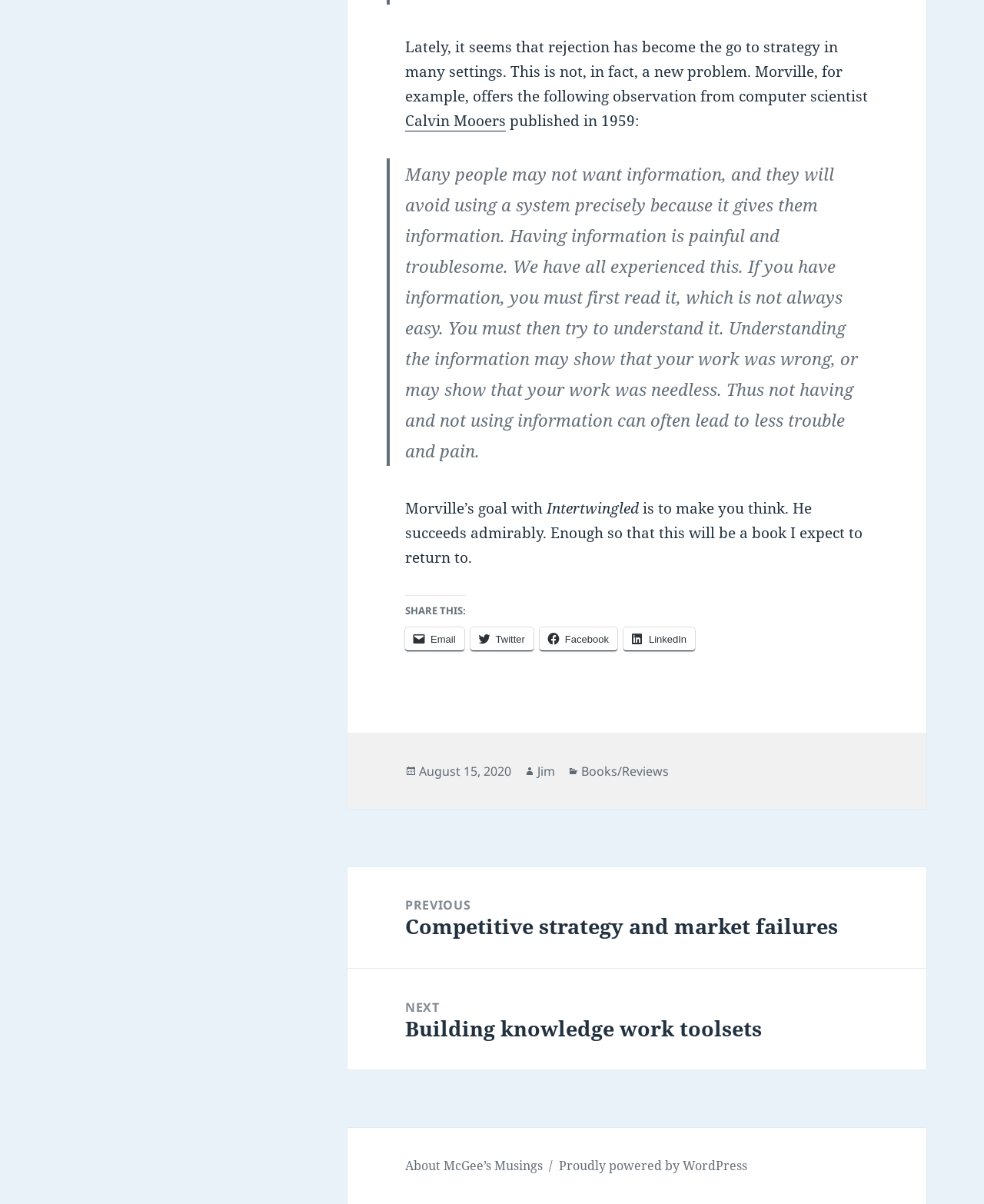What is the category of the article?
Please look at the screenshot and answer using one word or phrase.

Books/Reviews